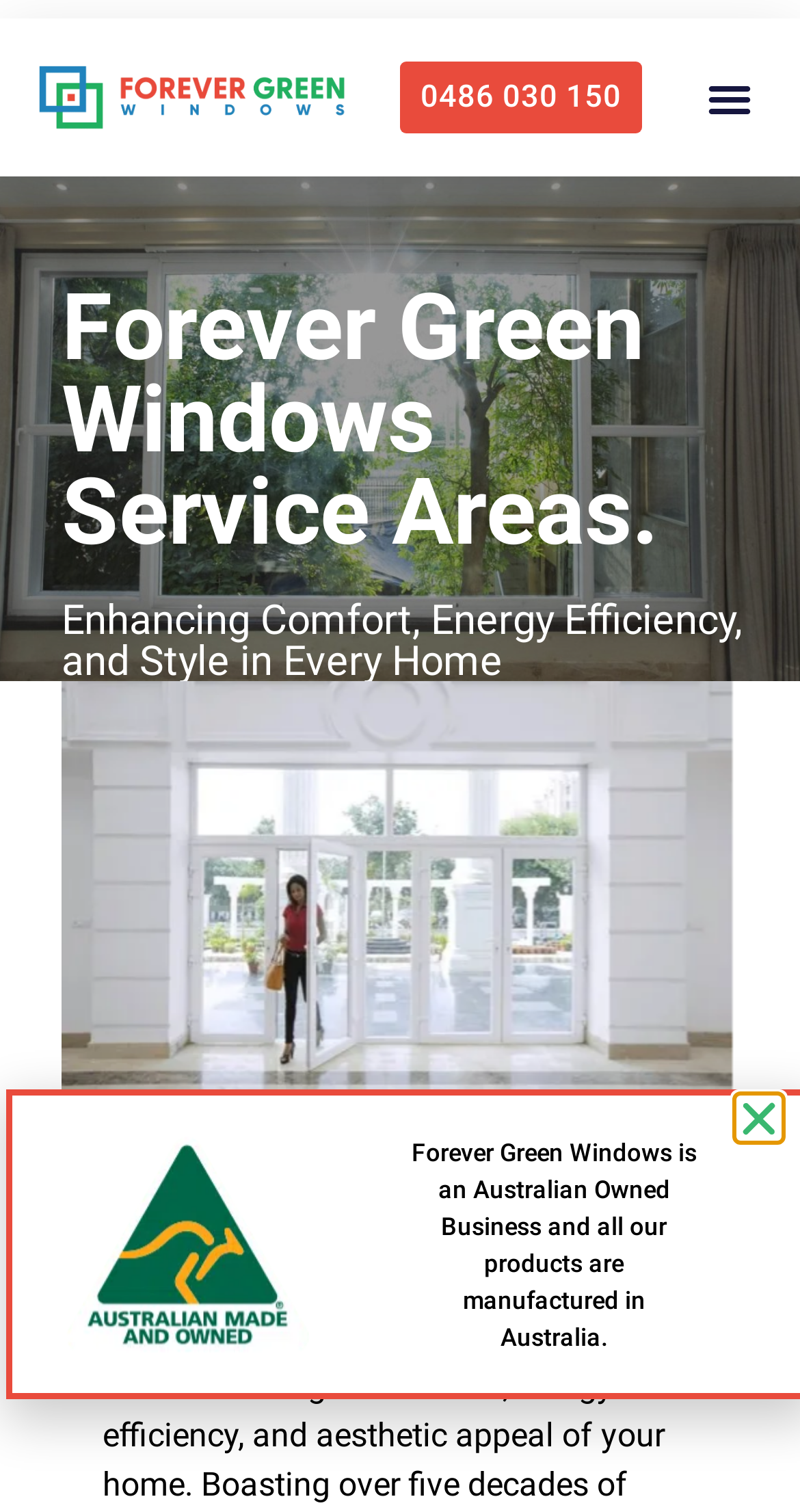Give a short answer using one word or phrase for the question:
What is the phone number to contact?

0486 030 150